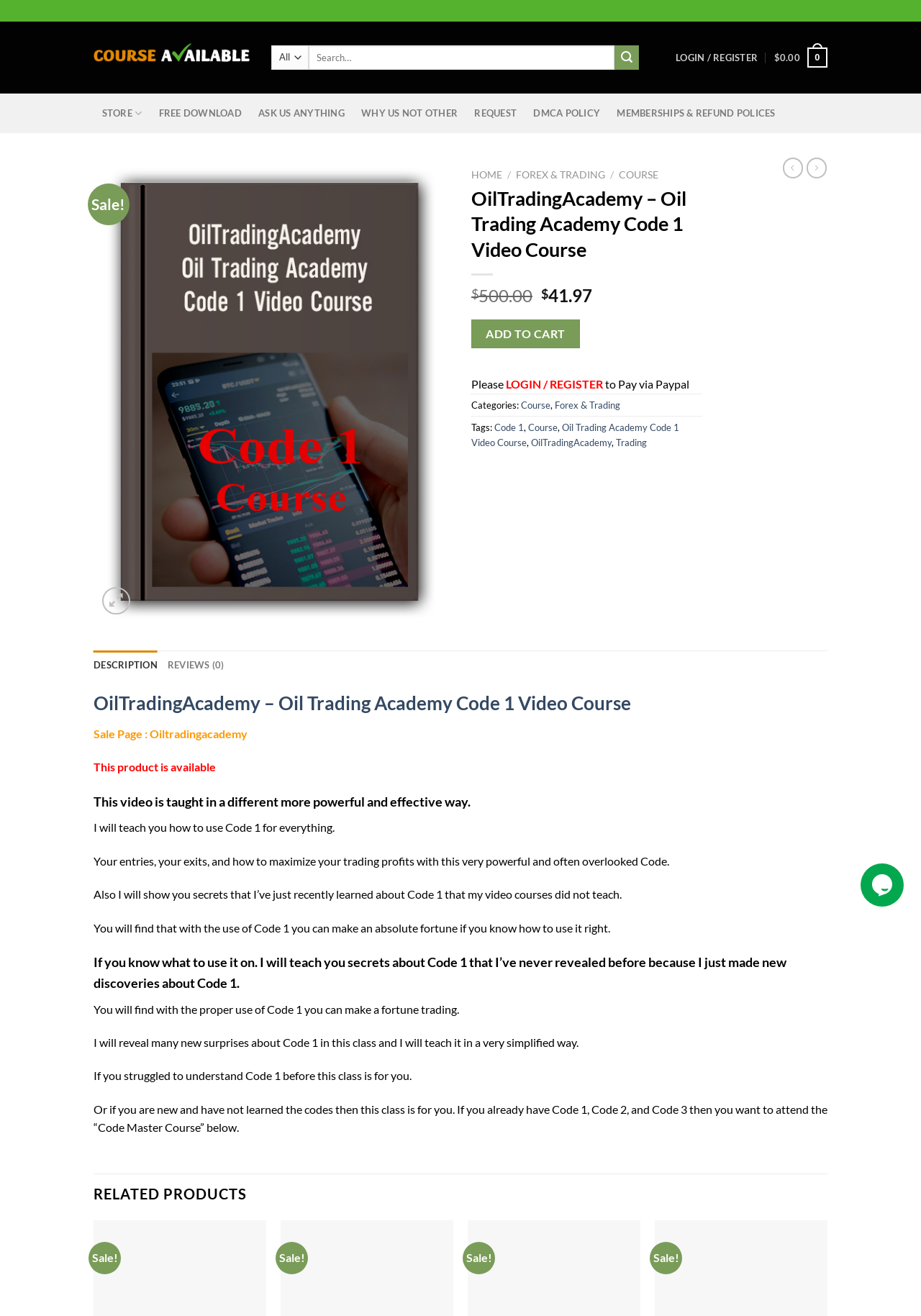Locate the bounding box coordinates of the area to click to fulfill this instruction: "Login or register". The bounding box should be presented as four float numbers between 0 and 1, in the order [left, top, right, bottom].

[0.734, 0.034, 0.823, 0.054]